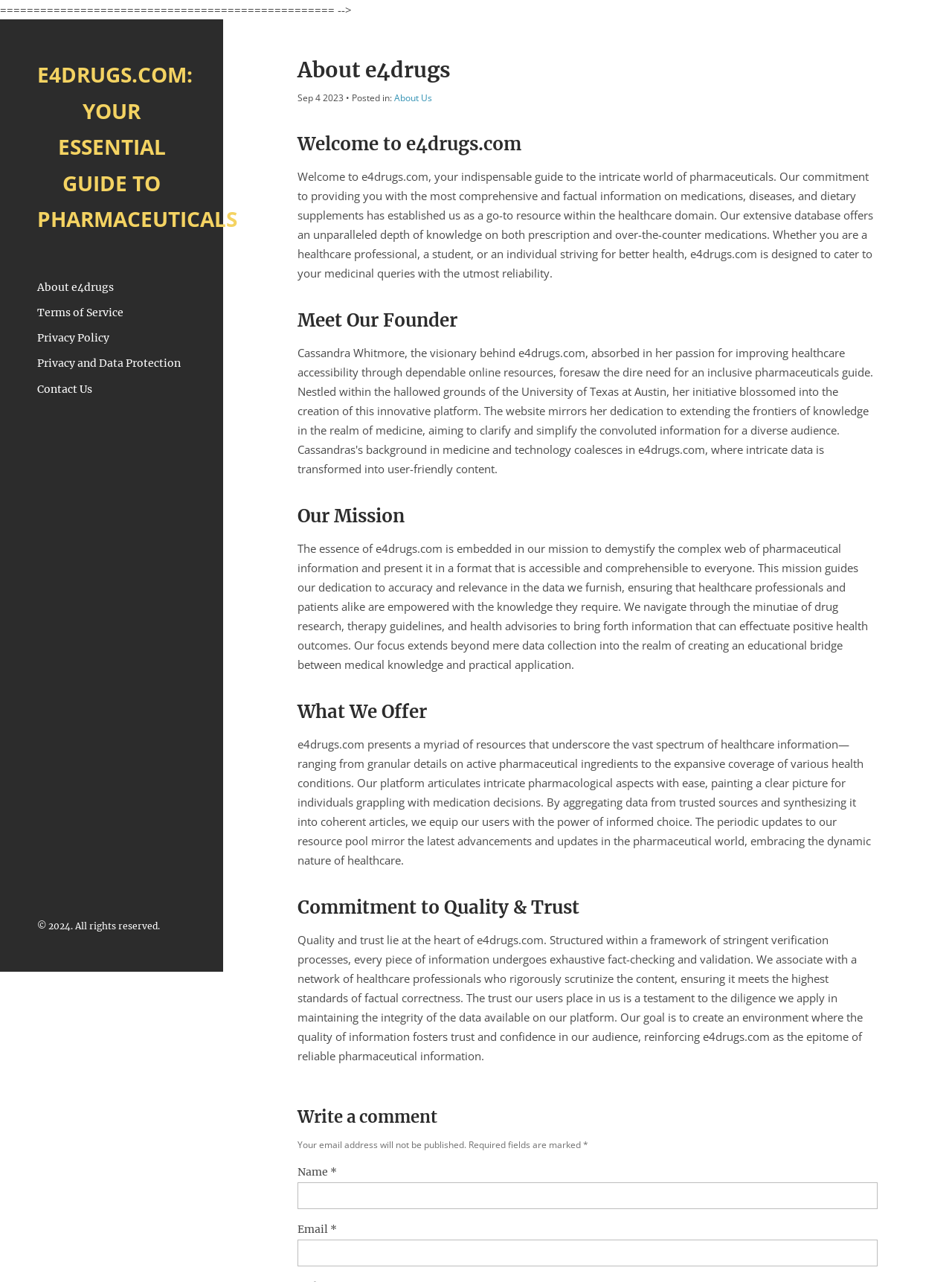Specify the bounding box coordinates for the region that must be clicked to perform the given instruction: "Click on Contact Us".

[0.039, 0.294, 0.195, 0.313]